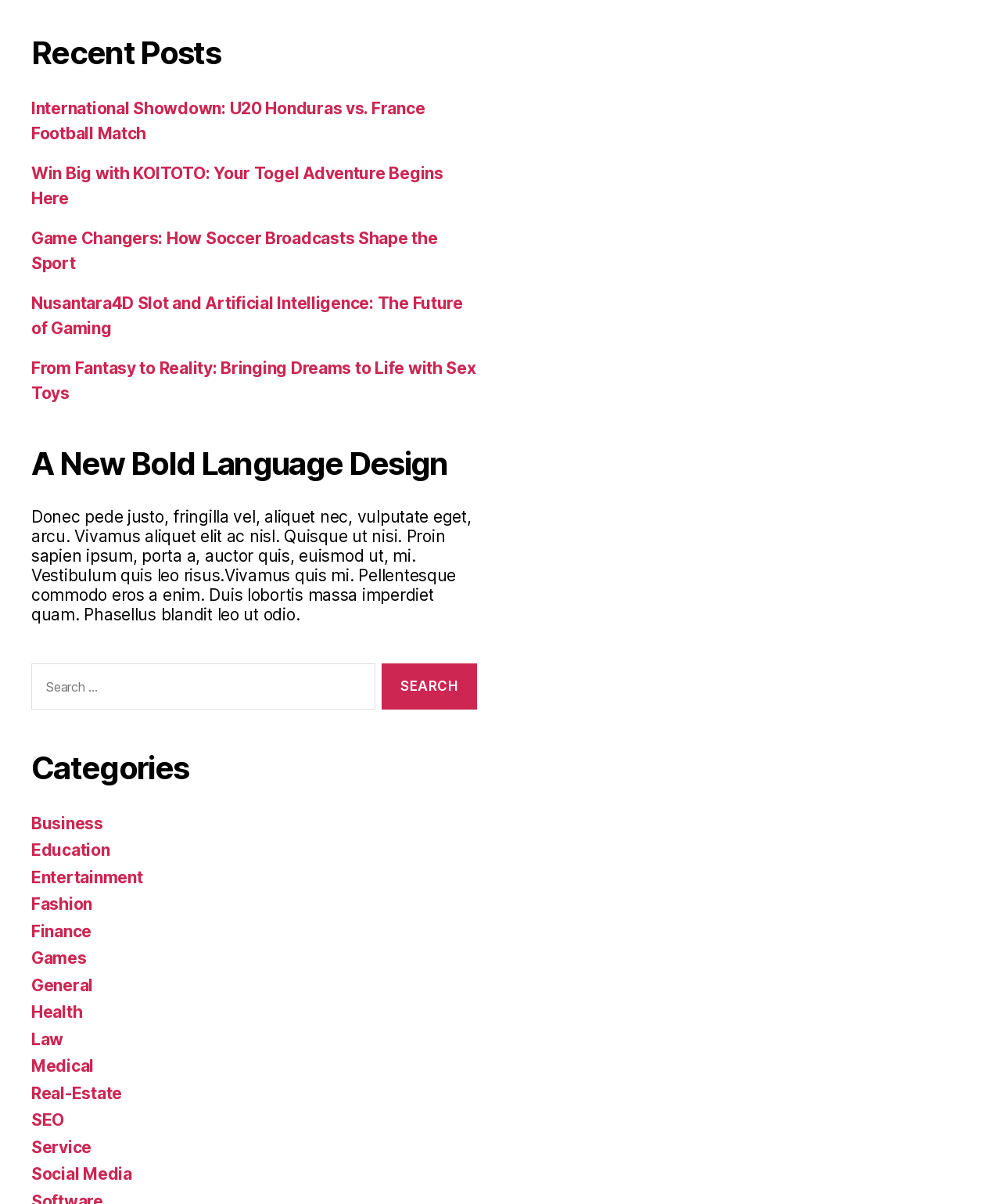Please provide the bounding box coordinate of the region that matches the element description: parent_node: Search for: value="Search". Coordinates should be in the format (top-left x, top-left y, bottom-right x, bottom-right y) and all values should be between 0 and 1.

[0.381, 0.551, 0.477, 0.589]